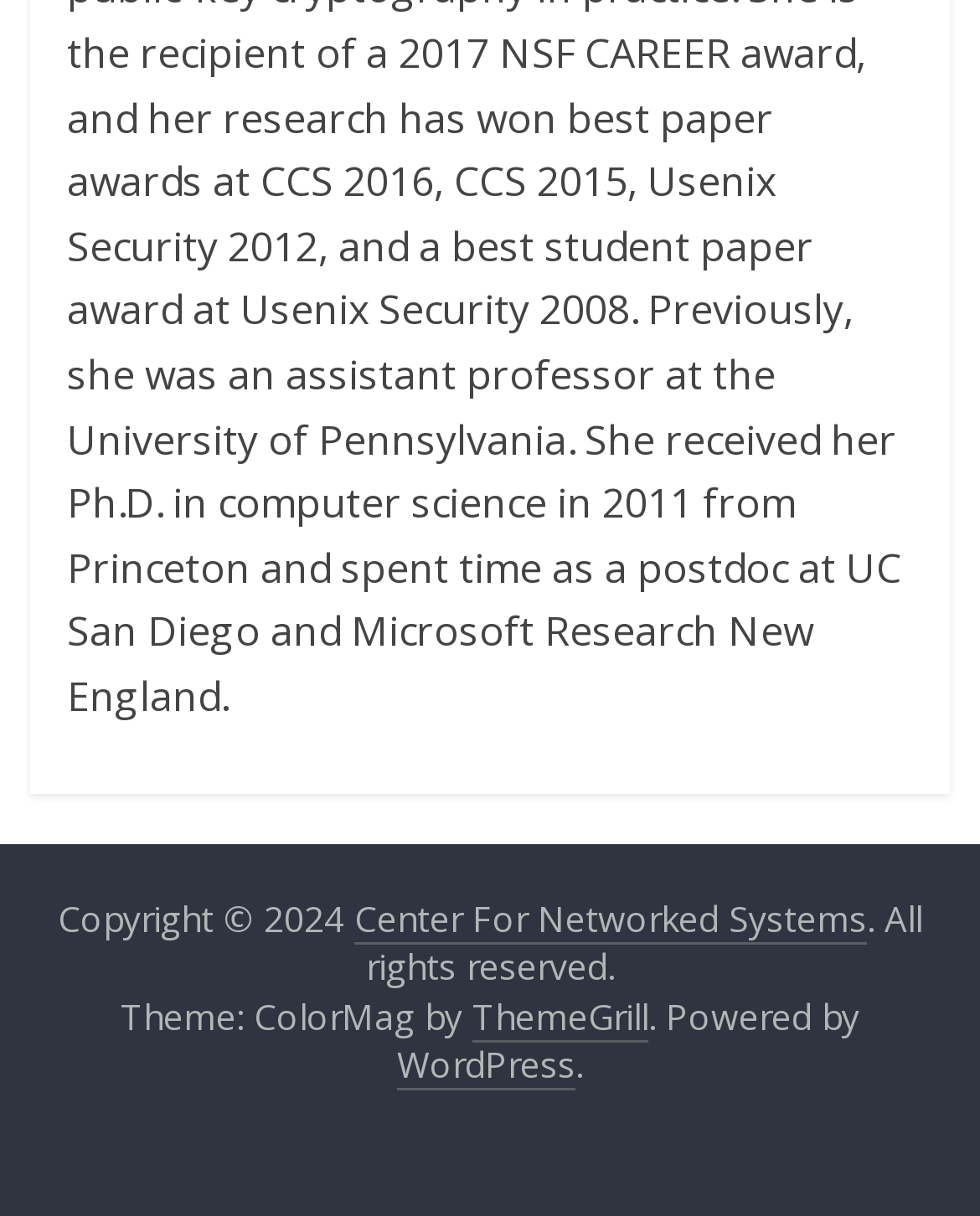What is the name of the center?
Using the image as a reference, give an elaborate response to the question.

The name of the center can be found in the link element with the text 'Center For Networked Systems' which is a child of the contentinfo element.